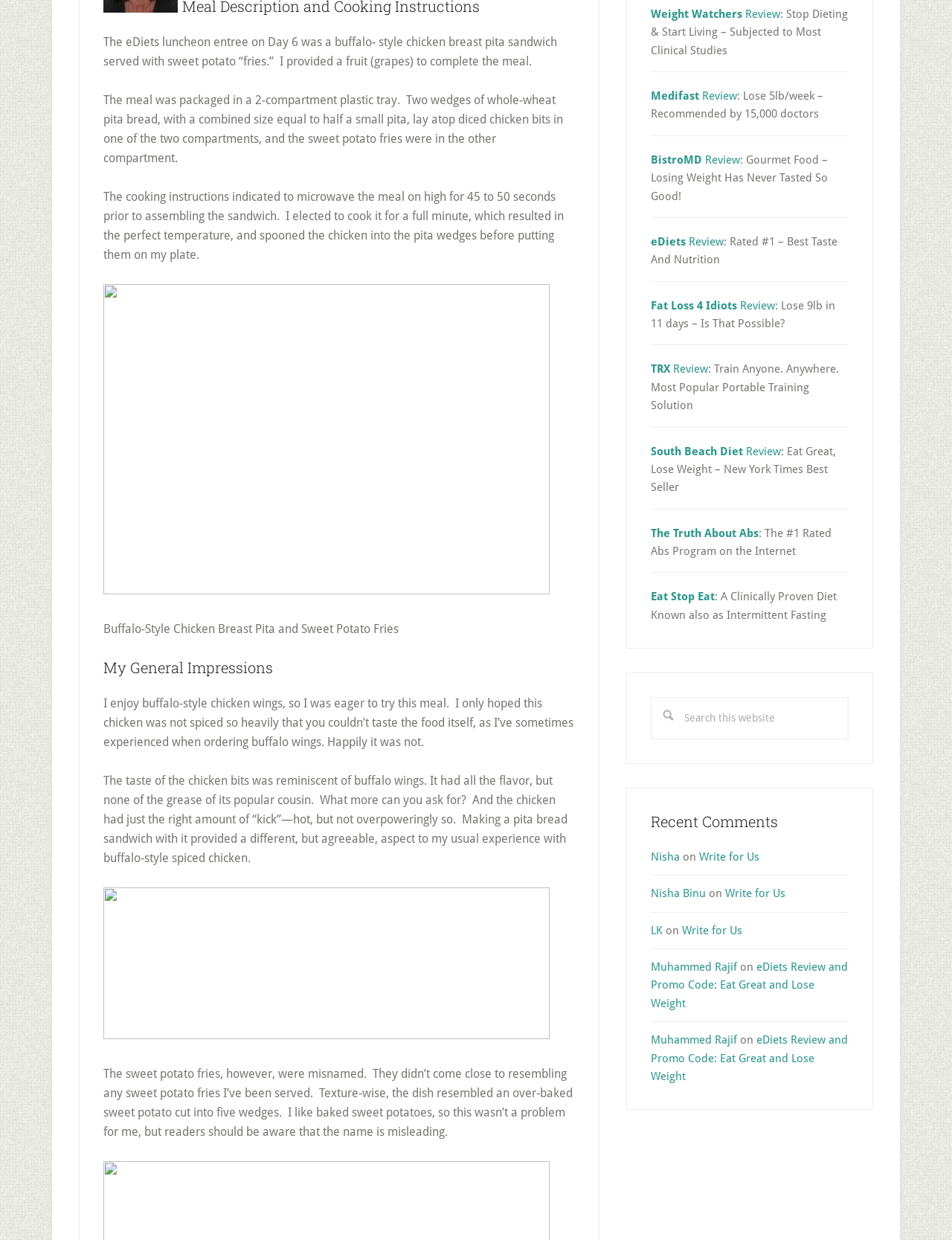Bounding box coordinates must be specified in the format (top-left x, top-left y, bottom-right x, bottom-right y). All values should be floating point numbers between 0 and 1. What are the bounding box coordinates of the UI element described as: Write for Us

[0.762, 0.715, 0.825, 0.726]